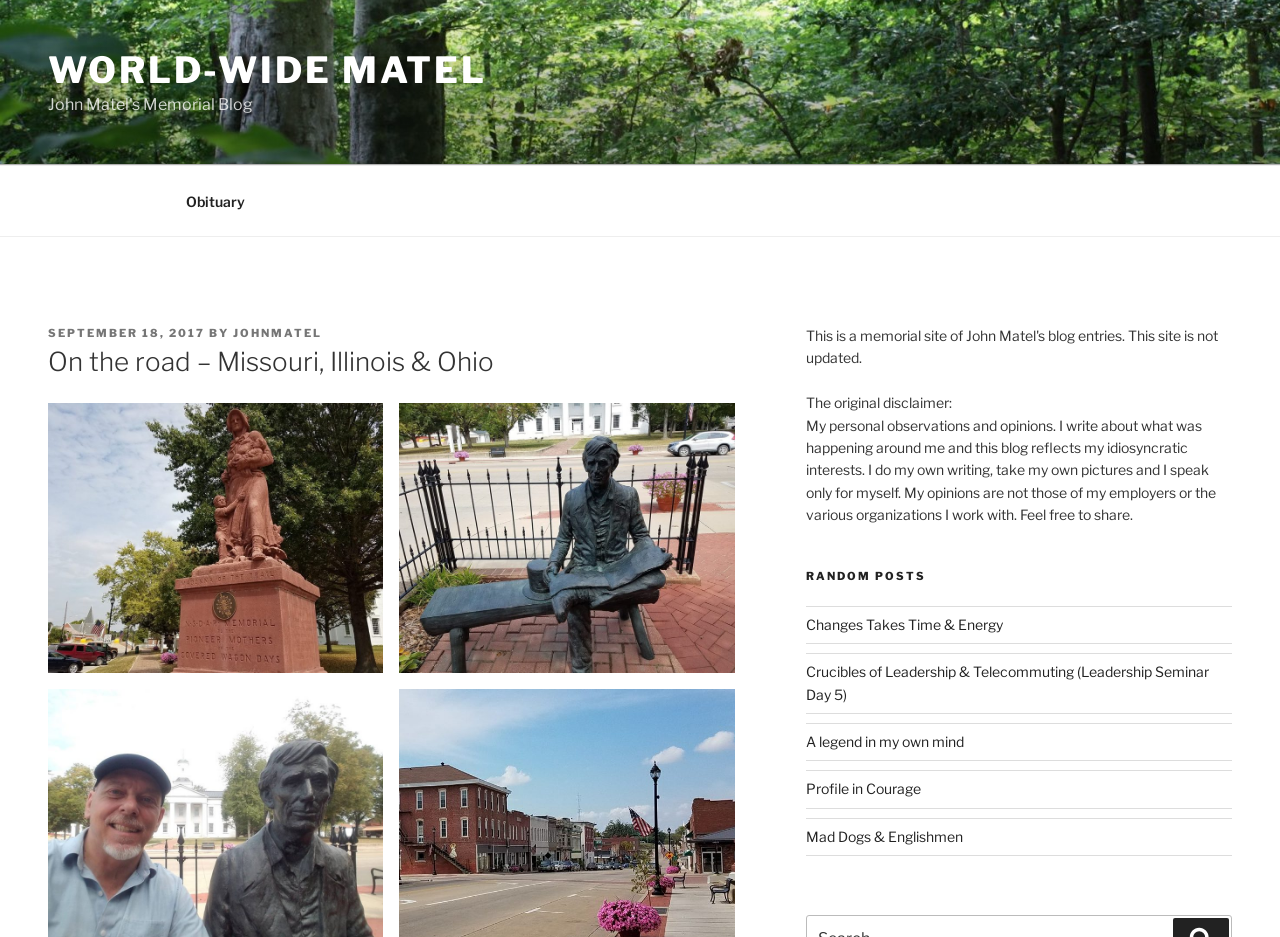Please find the bounding box coordinates of the section that needs to be clicked to achieve this instruction: "Open the Changes Takes Time & Energy article".

[0.63, 0.657, 0.783, 0.675]